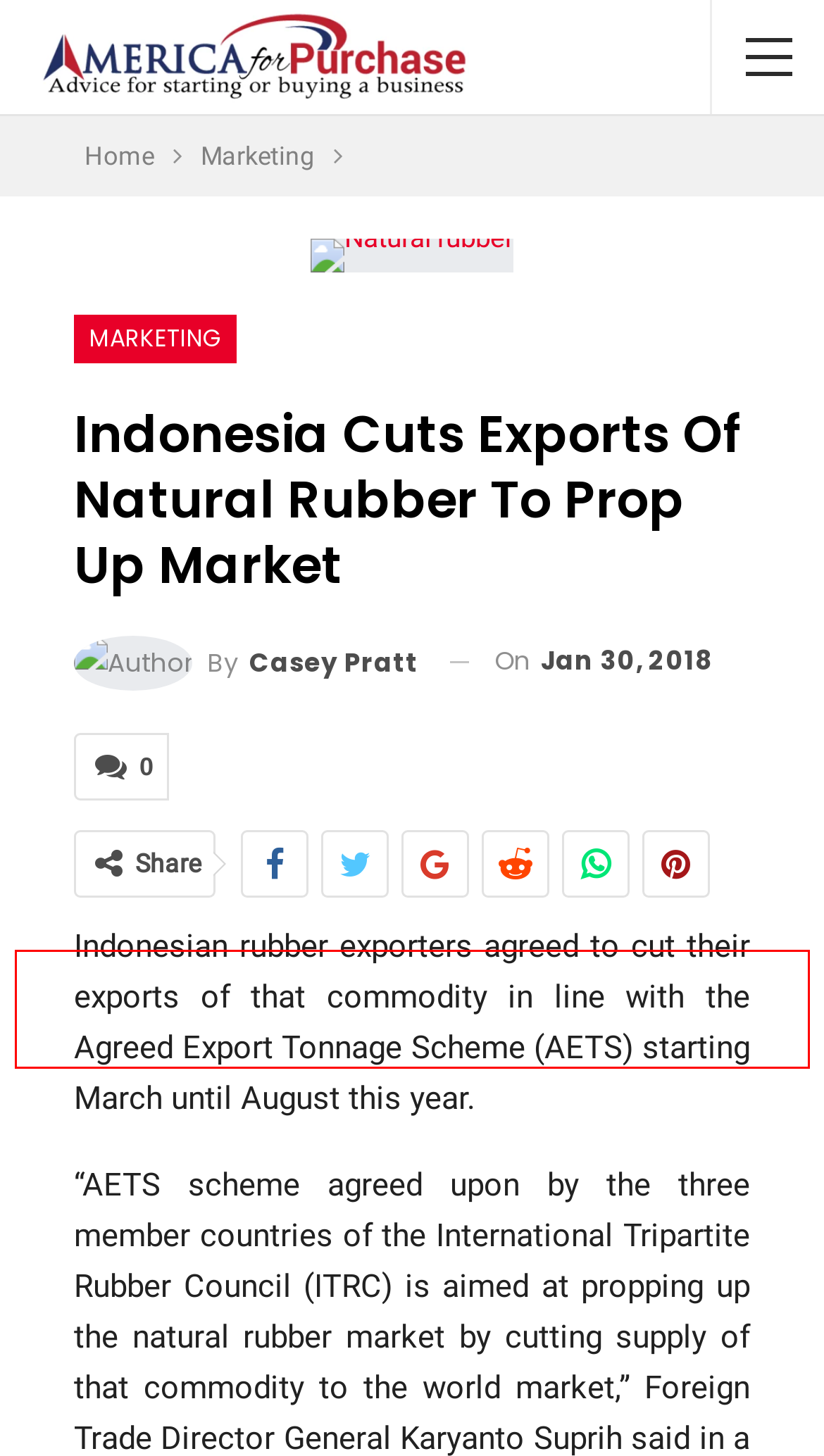You are given a screenshot with a red rectangle. Identify and extract the text within this red bounding box using OCR.

Indonesian rubber exporters agreed to cut their exports of that commodity in line with the Agreed Export Tonnage Scheme (AETS) starting March until August this year.